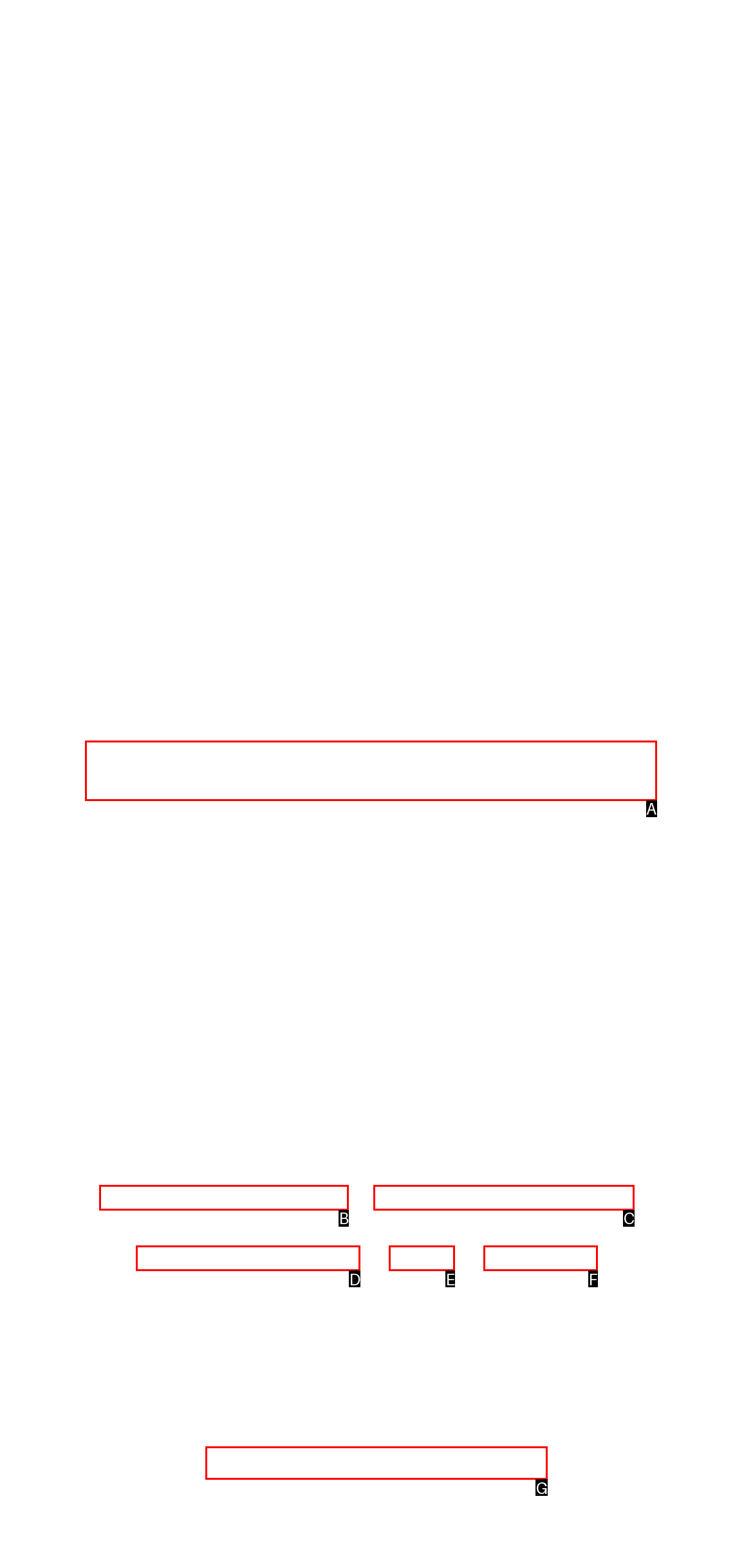Select the letter of the option that corresponds to: About Joseph Dillard
Provide the letter from the given options.

D